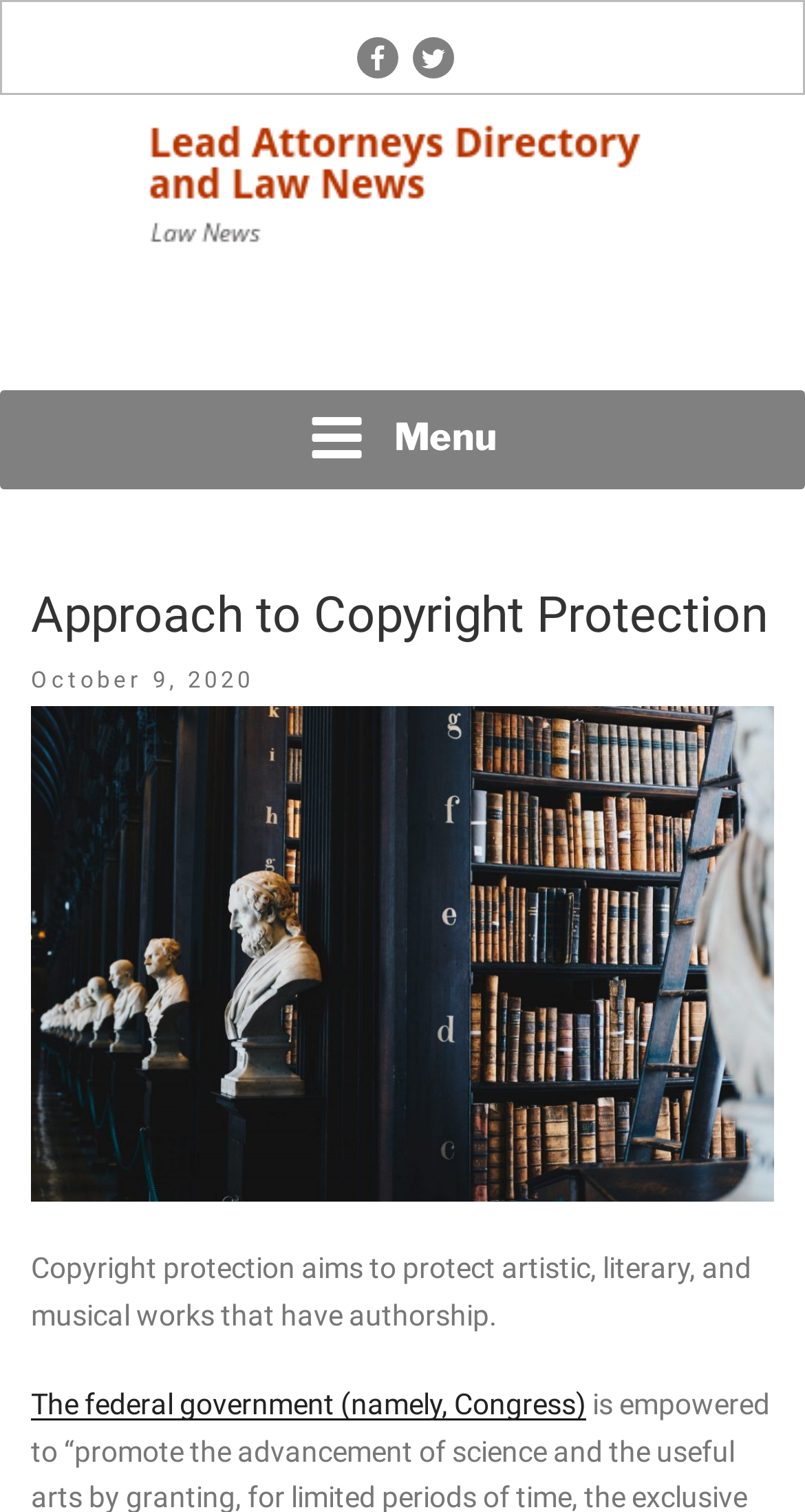Can you give a comprehensive explanation to the question given the content of the image?
When was the article posted?

The posting date of the article can be found by looking at the 'Posted on' section, which indicates that the article was posted on October 9, 2020.